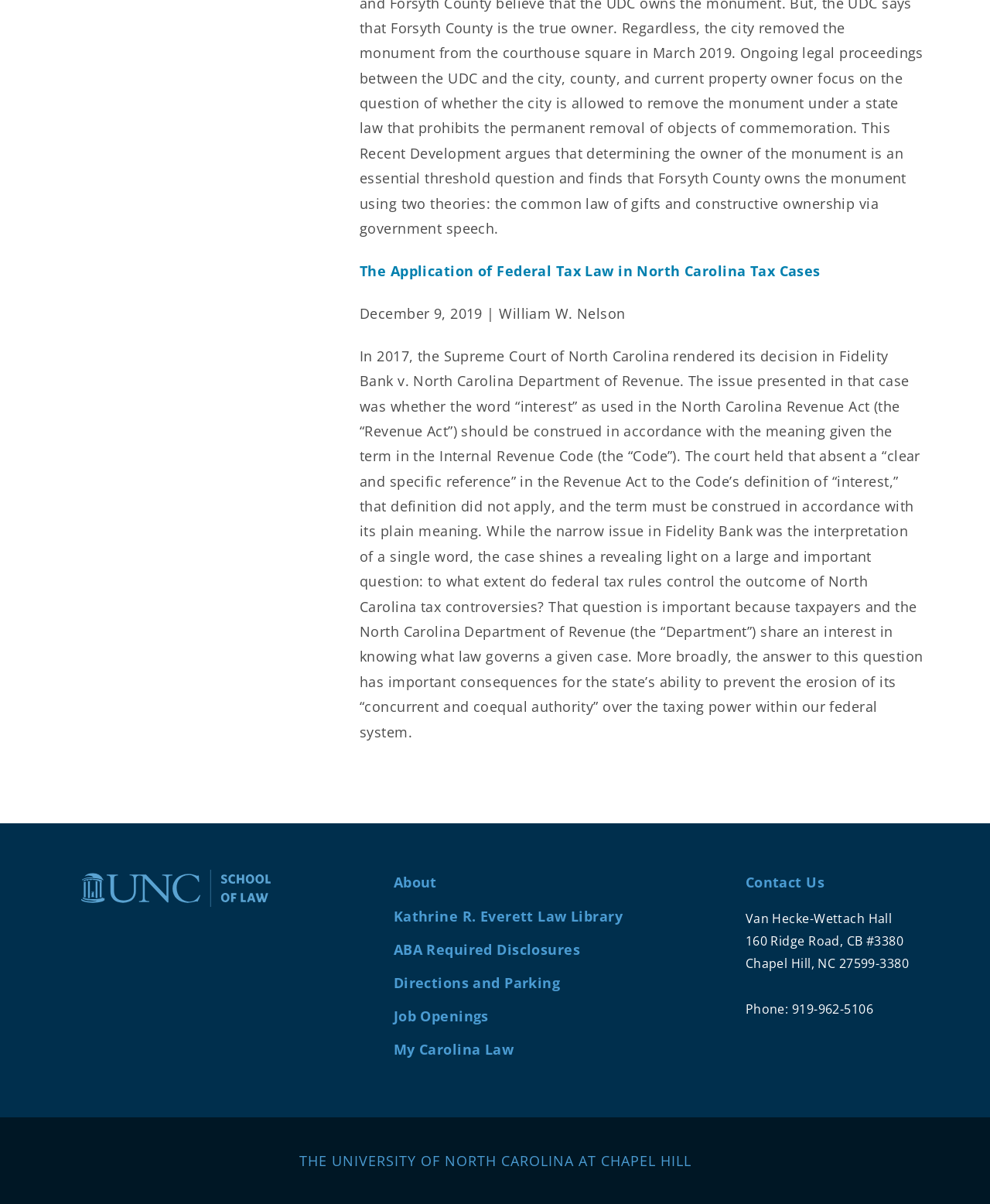Locate the bounding box coordinates of the element to click to perform the following action: 'click the link to read about the application of federal tax law'. The coordinates should be given as four float values between 0 and 1, in the form of [left, top, right, bottom].

[0.363, 0.217, 0.829, 0.233]